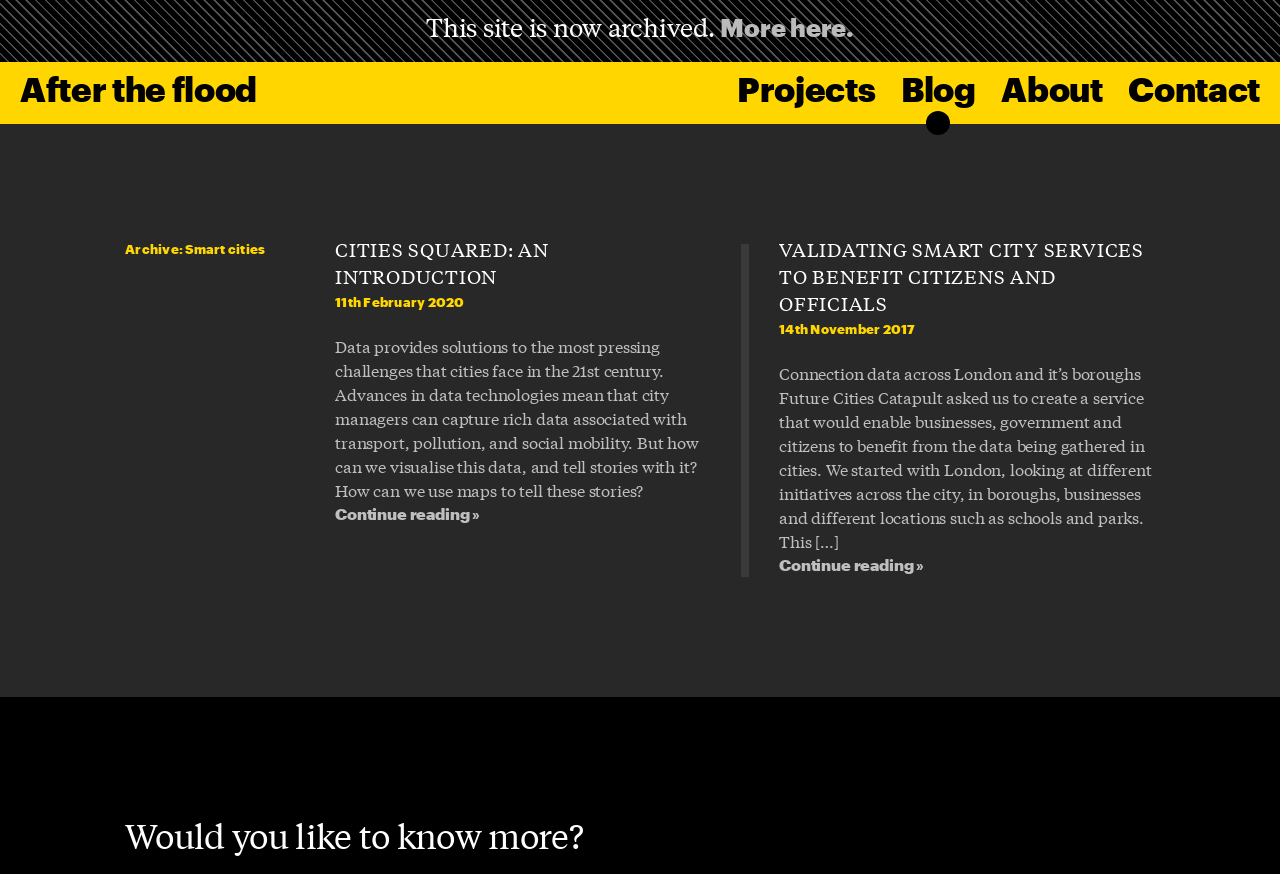Identify the bounding box coordinates of the clickable region required to complete the instruction: "learn more about Validating Smart City Services". The coordinates should be given as four float numbers within the range of 0 and 1, i.e., [left, top, right, bottom].

[0.609, 0.27, 0.894, 0.362]